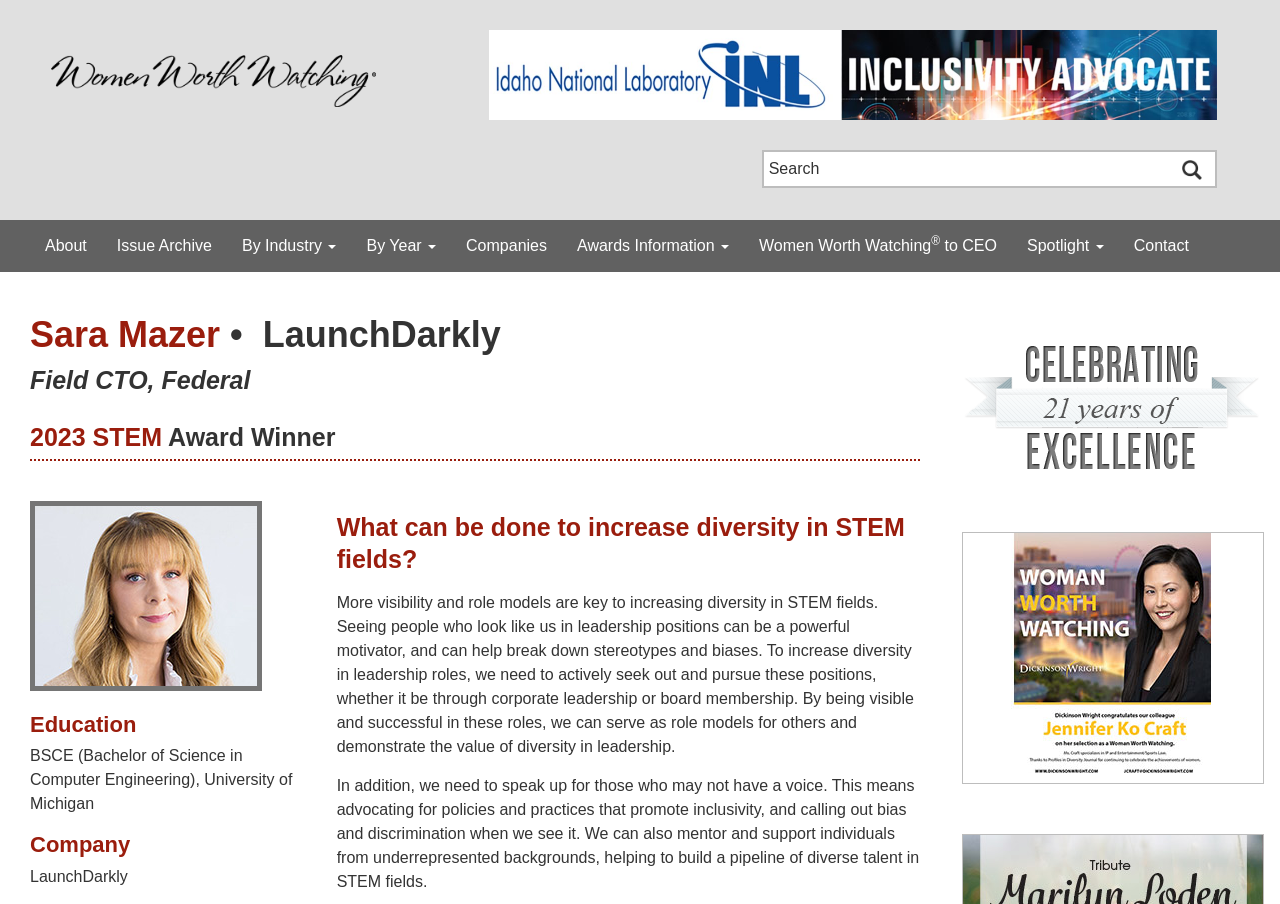Identify and provide the bounding box for the element described by: "input value="Search" name="s" value="Search"".

[0.595, 0.166, 0.951, 0.208]